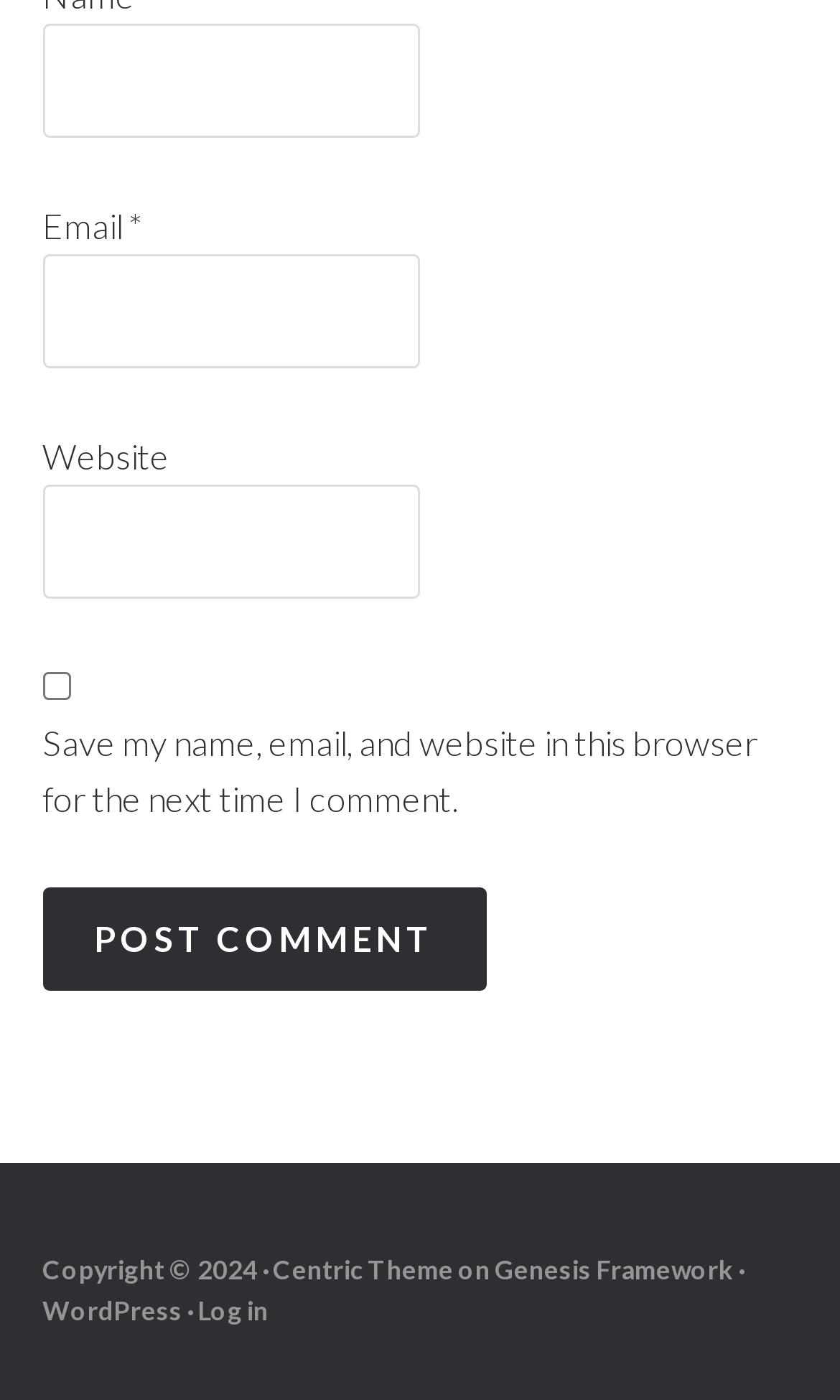Locate the UI element described by Falconer_2016_Motives_tensions_AJET_92.pdf (339.8Kb) and provide its bounding box coordinates. Use the format (top-left x, top-left y, bottom-right x, bottom-right y) with all values as floating point numbers between 0 and 1.

None